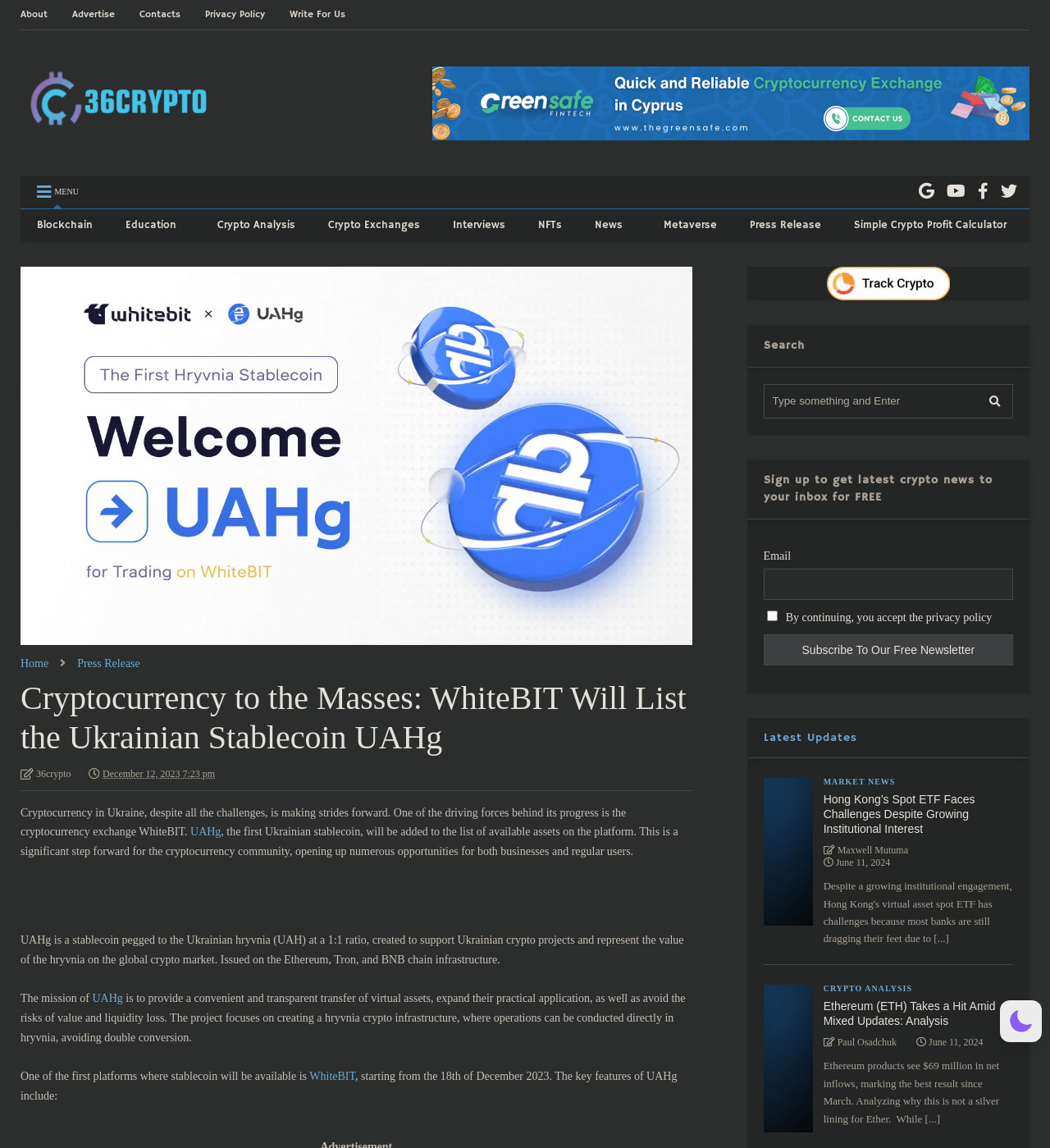Using the description "Blockchain", predict the bounding box of the relevant HTML element.

[0.019, 0.182, 0.104, 0.211]